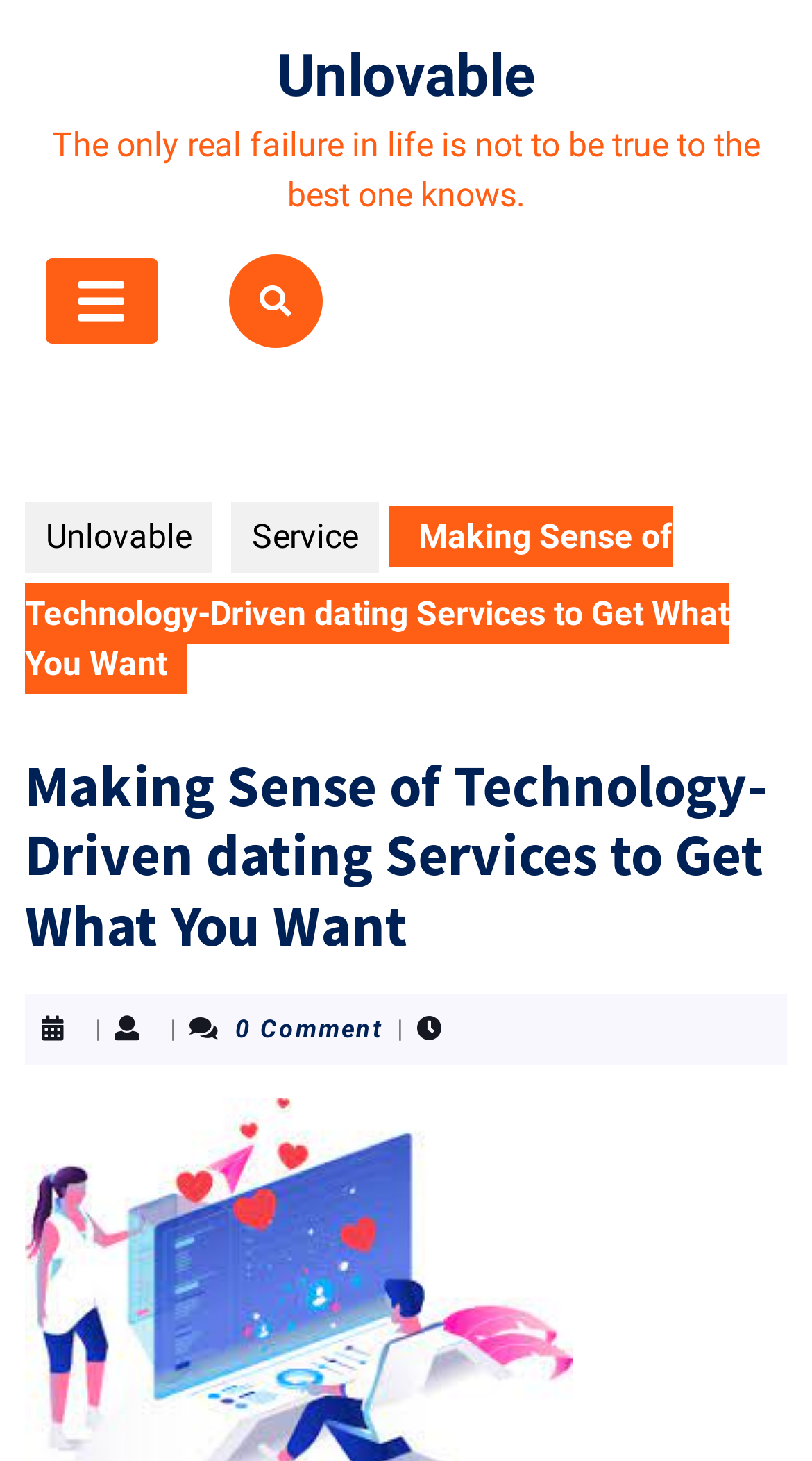Identify the bounding box coordinates for the UI element that matches this description: "Open Button".

[0.056, 0.177, 0.194, 0.235]